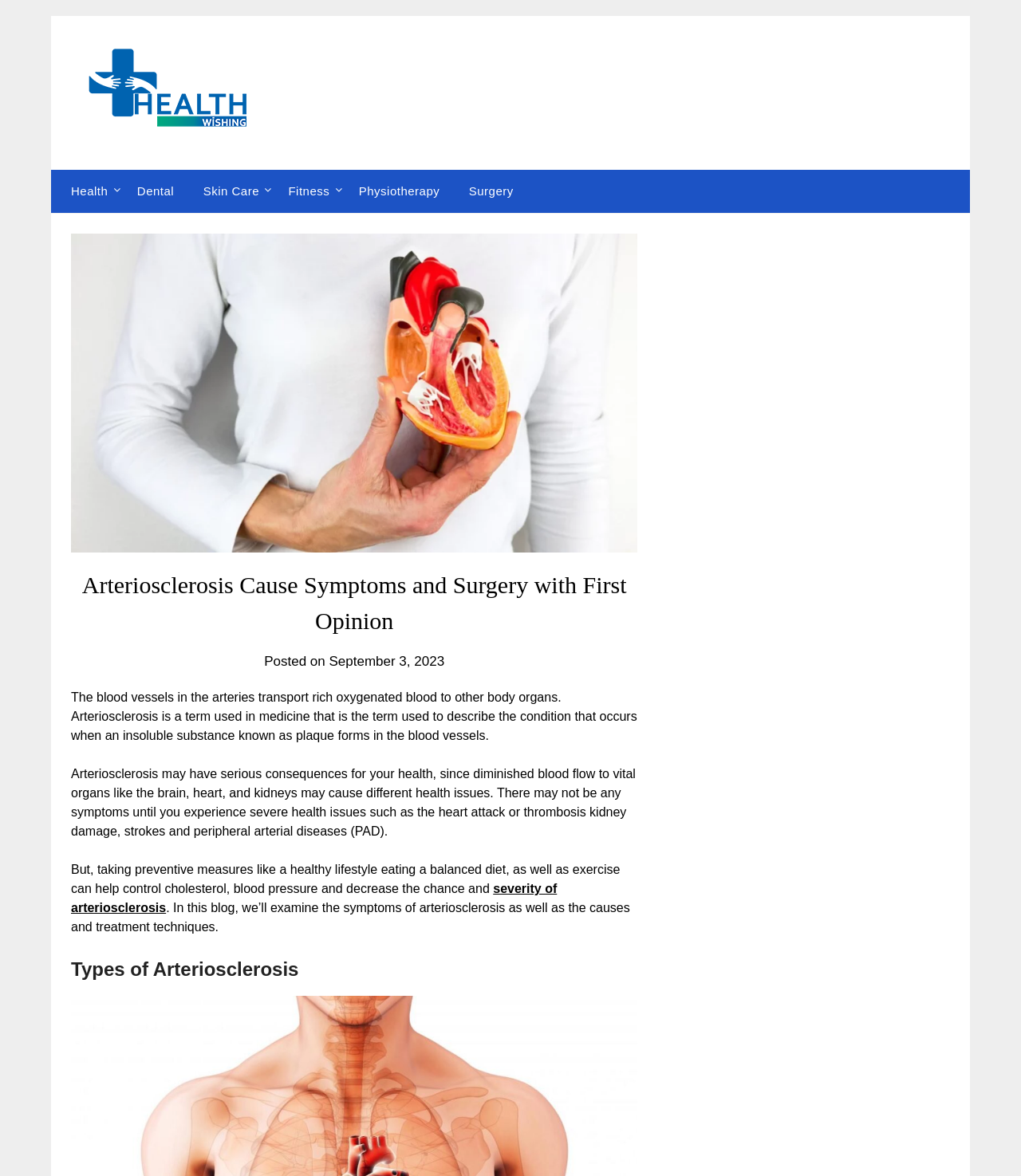Please identify the bounding box coordinates of the element I should click to complete this instruction: 'Visit the 'Surgery' page'. The coordinates should be given as four float numbers between 0 and 1, like this: [left, top, right, bottom].

[0.447, 0.144, 0.515, 0.181]